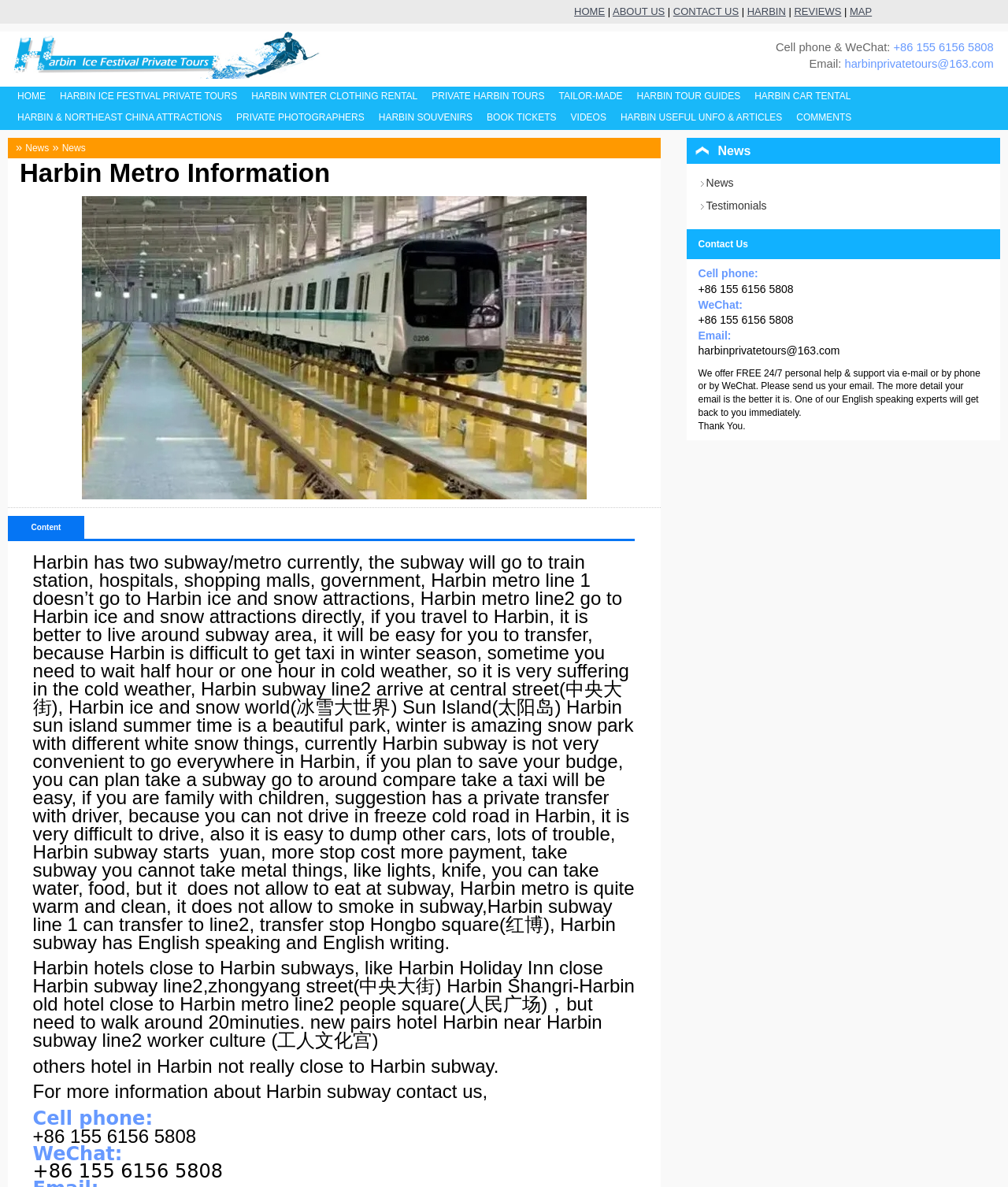Pinpoint the bounding box coordinates of the clickable element needed to complete the instruction: "Read the latest news about Campus News". The coordinates should be provided as four float numbers between 0 and 1: [left, top, right, bottom].

None